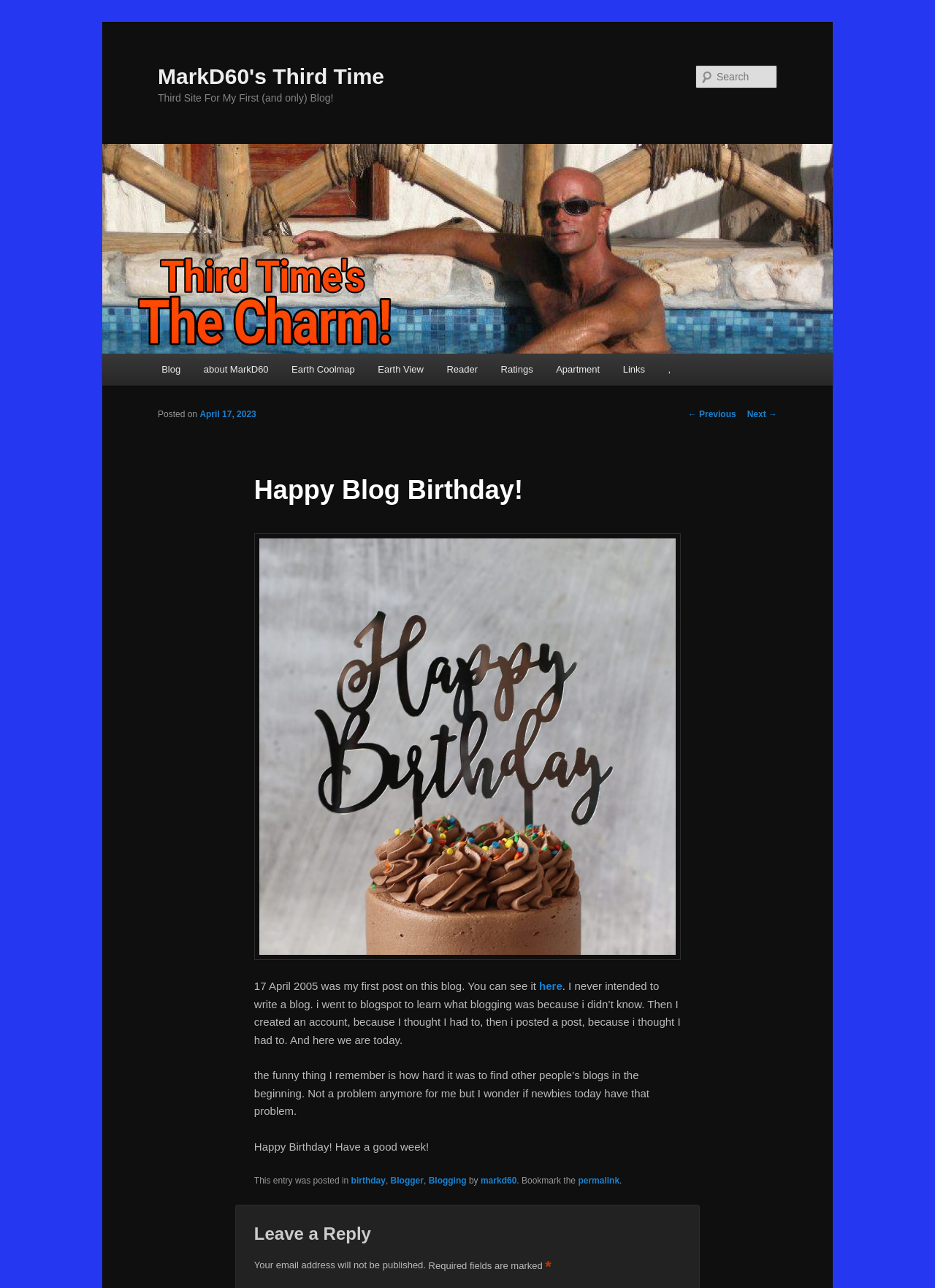Please give a concise answer to this question using a single word or phrase: 
How many years has the blog been active?

18